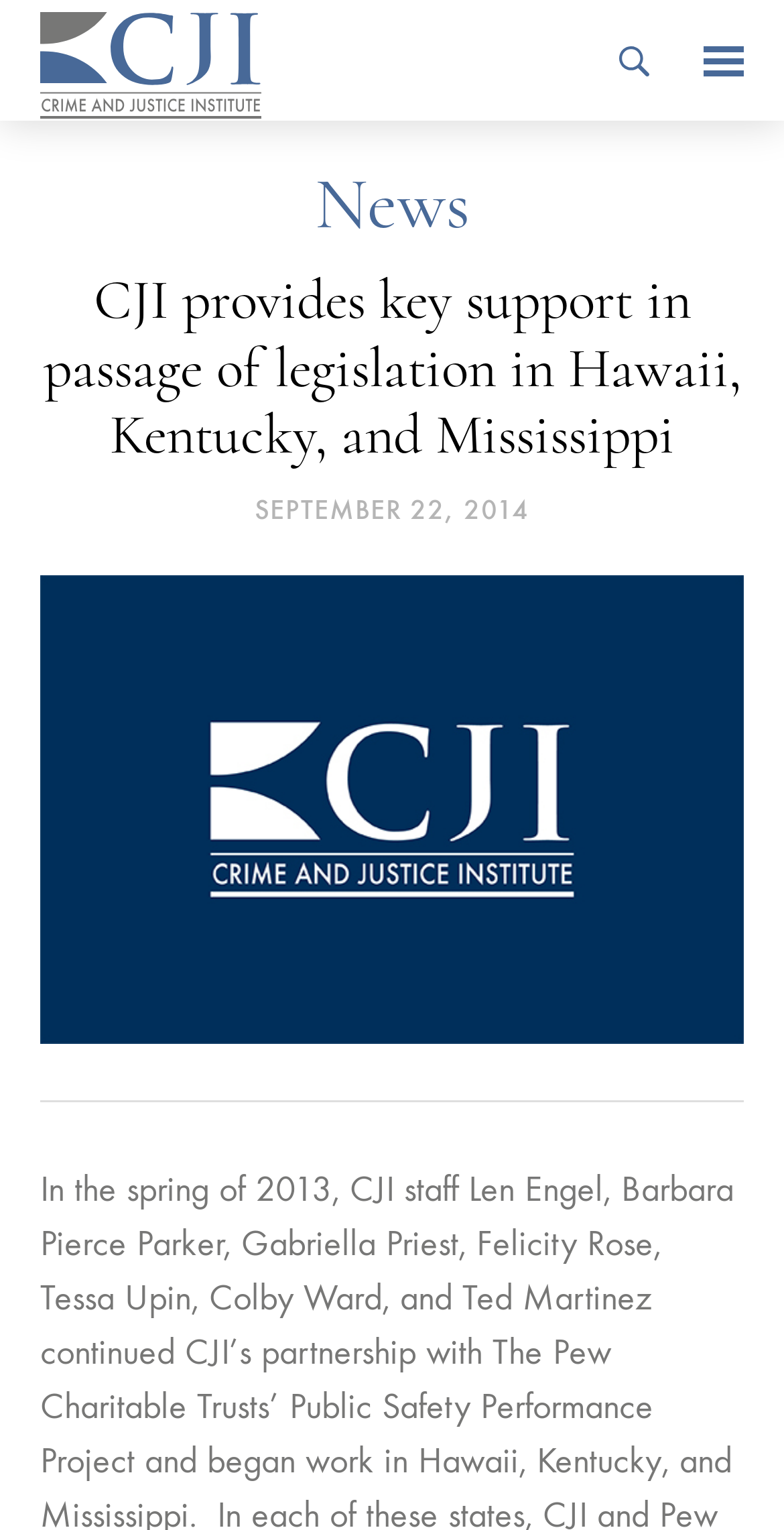Provide a brief response to the question below using a single word or phrase: 
What is the purpose of the image at the top of the page?

Logo